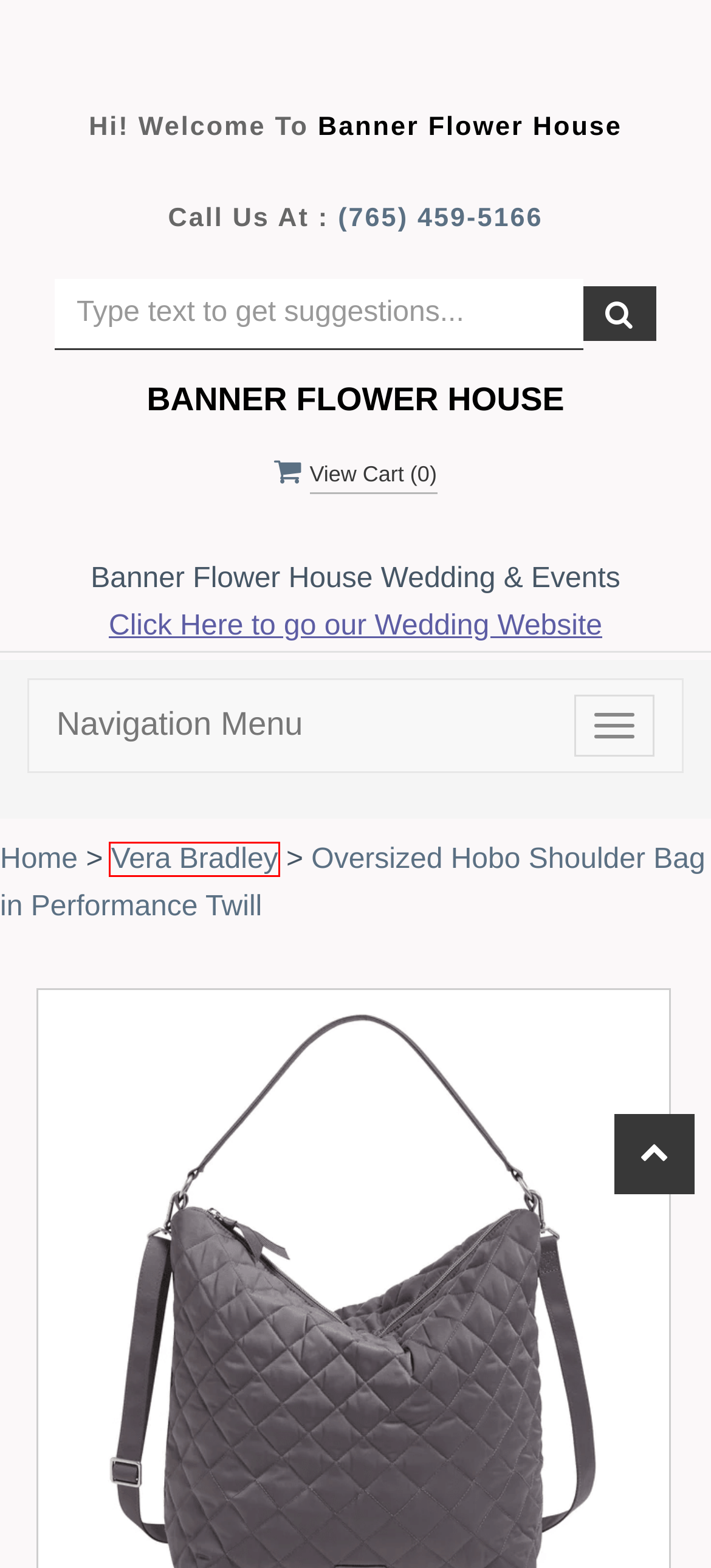You are provided with a screenshot of a webpage highlighting a UI element with a red bounding box. Choose the most suitable webpage description that matches the new page after clicking the element in the bounding box. Here are the candidates:
A. Kokomo, Indiana's Premier Florist
B. Local Flower Delivery - Banner Flower House
C. Vera Bradley Products | Timeless Style & Vibrant Patterns | Banner Flower
D. Greentown IN Florist | Banner Flower House
E. Banner Flower House - Exquisite Floral Designs in Kokomo, Indiana
F. Banner Flower House | Banner Wedding And Event Flowers | Kokomo
G. Banner Flower House - Kokomo's Premier Florist!
H. Flower Delivery Burlington IN - Banner Flower House

C